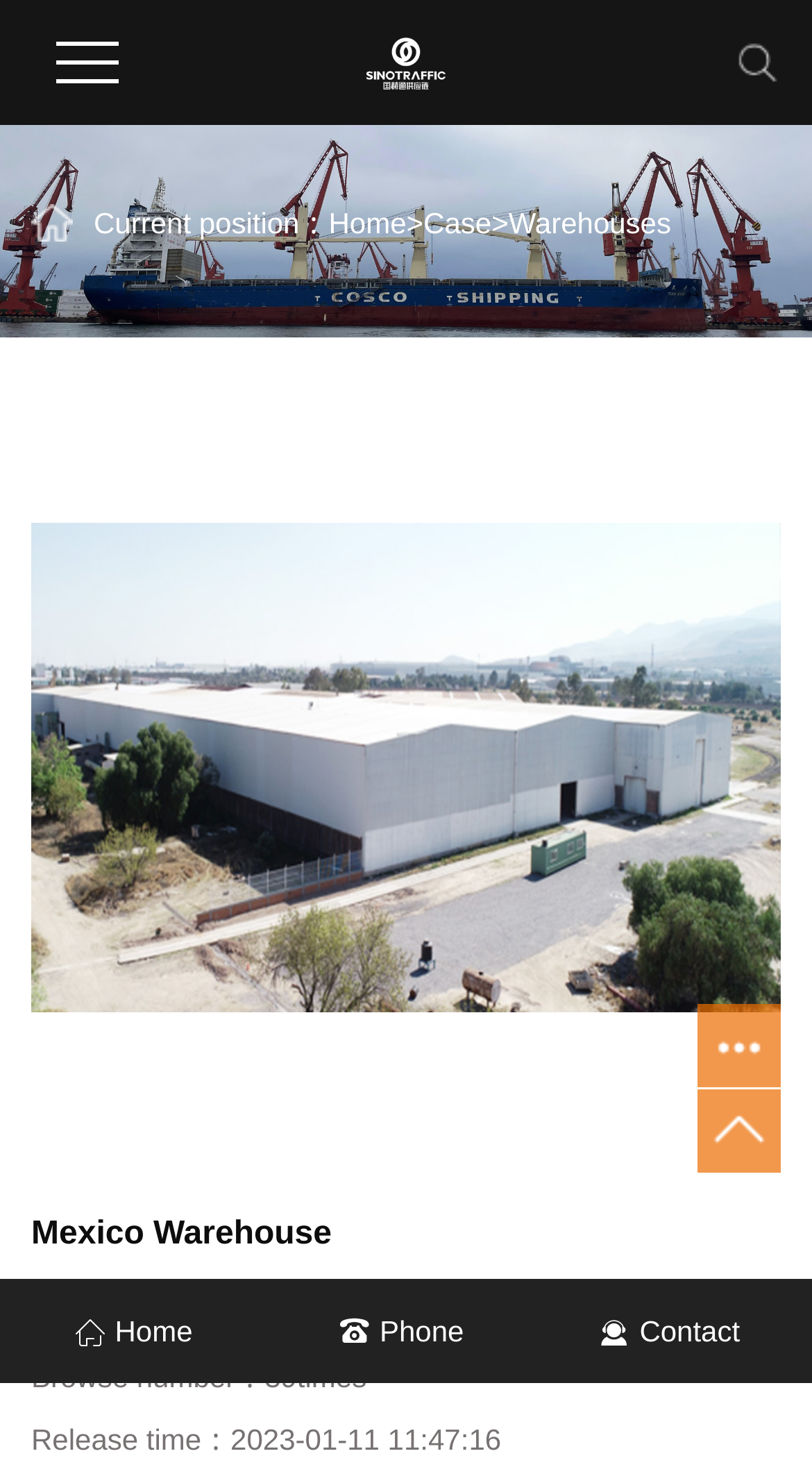Bounding box coordinates must be specified in the format (top-left x, top-left y, bottom-right x, bottom-right y). All values should be floating point numbers between 0 and 1. What are the bounding box coordinates of the UI element described as: Warehouses

[0.626, 0.136, 0.826, 0.165]